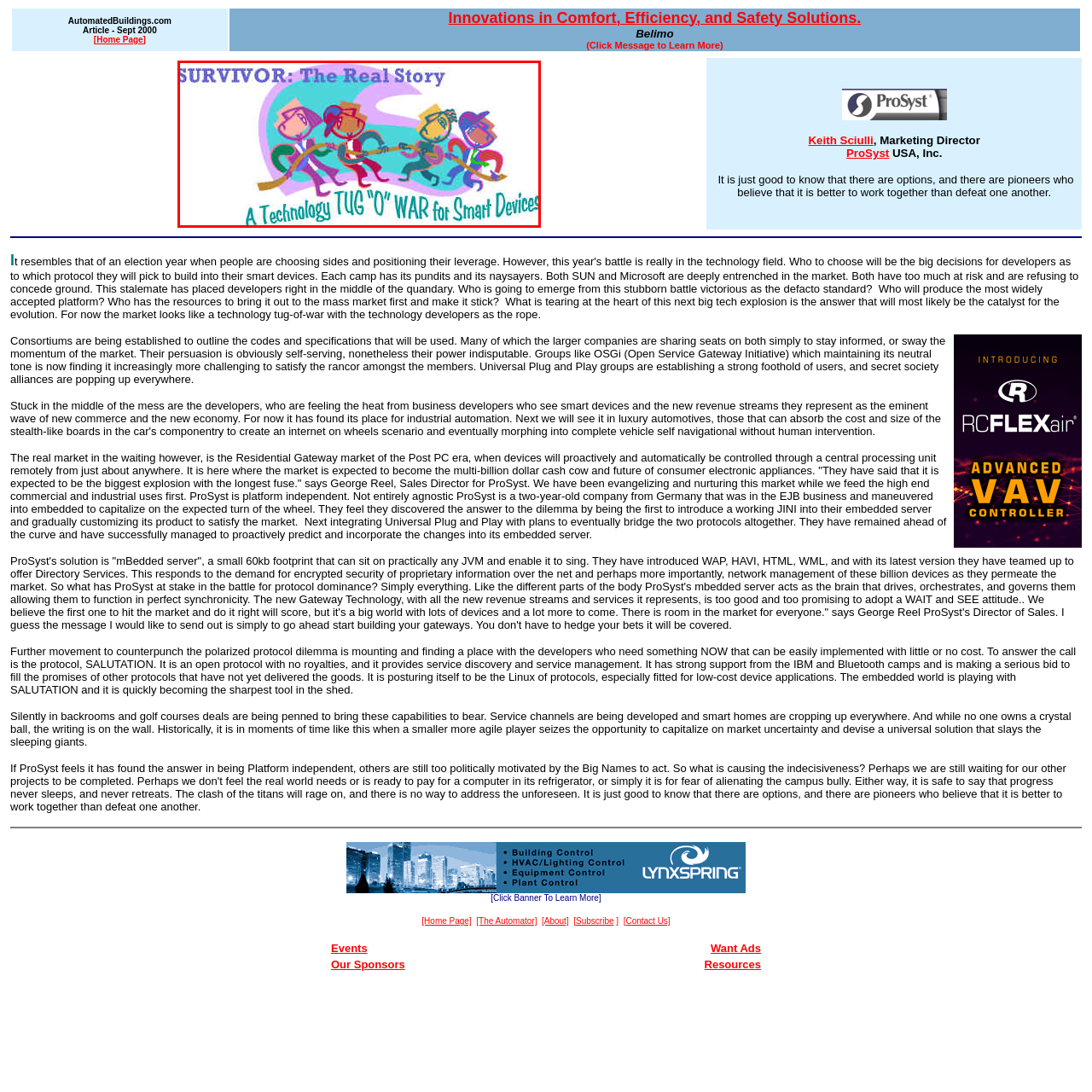What is the tone of the illustration?
Look at the image enclosed by the red bounding box and give a detailed answer using the visual information available in the image.

The tone of the illustration can be described as lighthearted due to the playful expressions on the characters' faces and the vibrant colors used in the background, which convey a sense of friendly competition and teamwork.